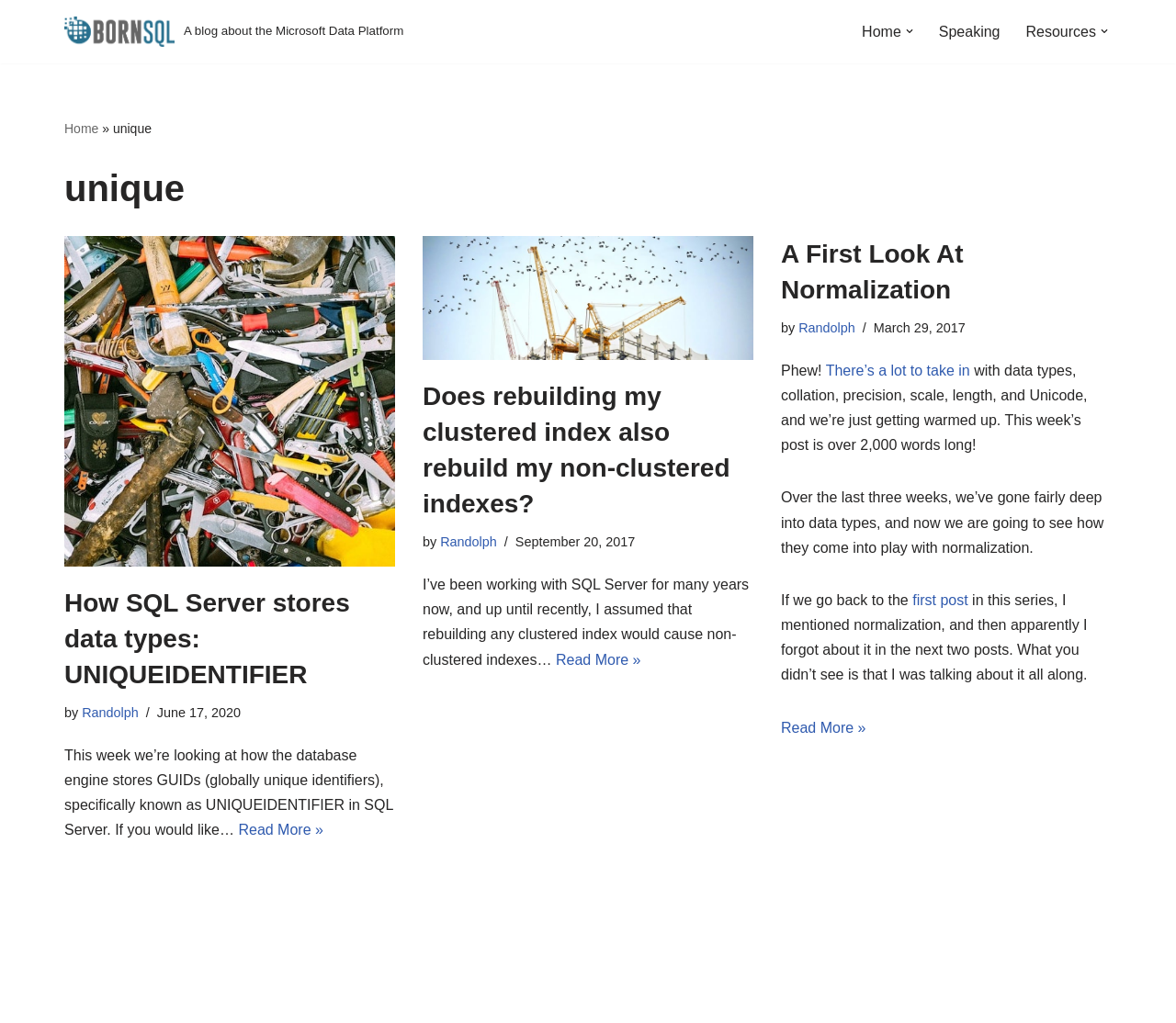What is the topic of the third article?
Using the image as a reference, give an elaborate response to the question.

The topic of the third article can be found in the heading element with the text 'A First Look At Normalization' within the third article section.